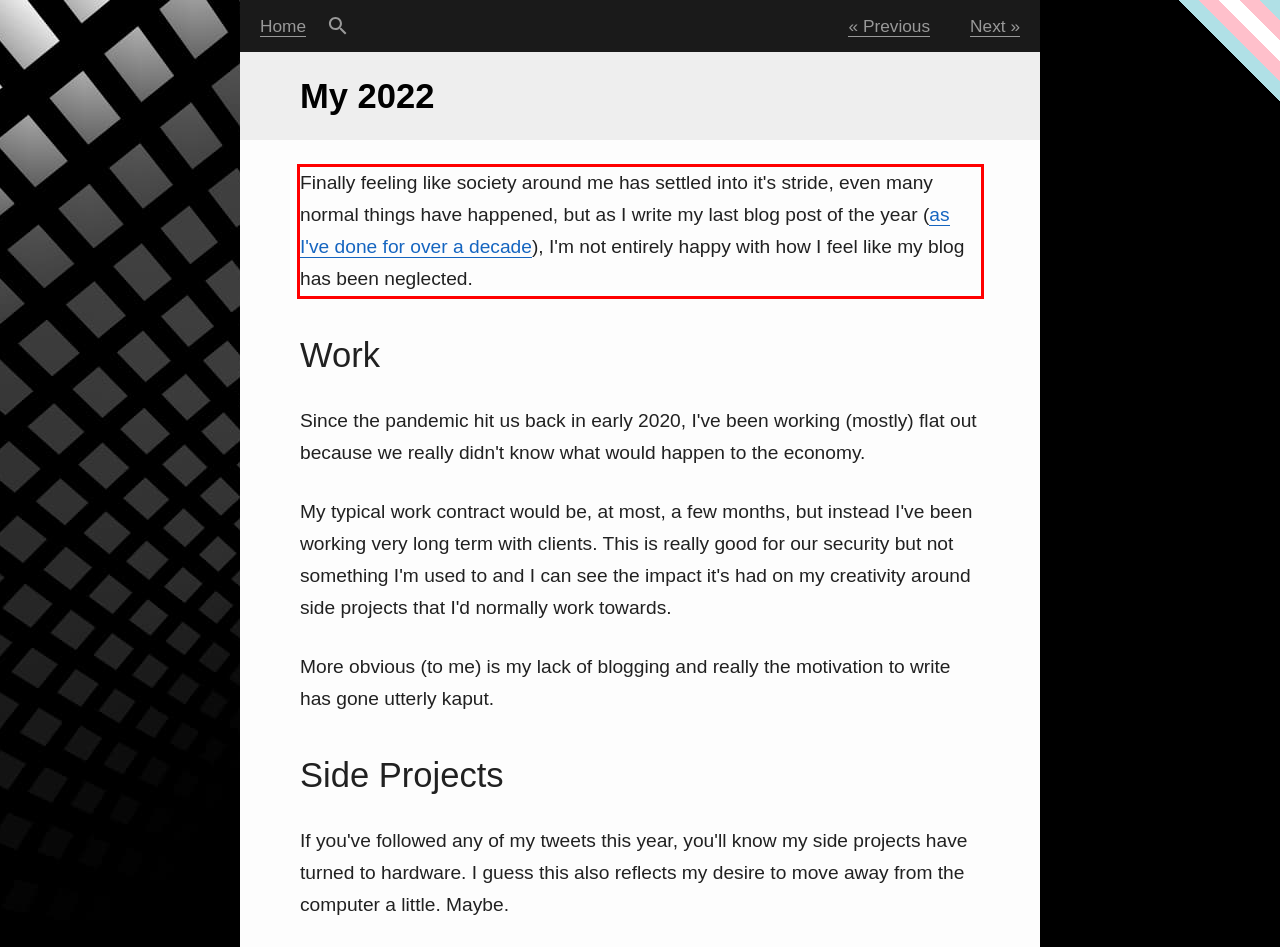In the given screenshot, locate the red bounding box and extract the text content from within it.

Finally feeling like society around me has settled into it's stride, even many normal things have happened, but as I write my last blog post of the year (as I've done for over a decade), I'm not entirely happy with how I feel like my blog has been neglected.